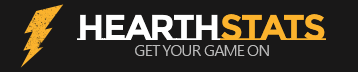What is the purpose of the stylized lightning bolt graphic?
Can you give a detailed and elaborate answer to the question?

The caption explains that the stylized lightning bolt graphic is flanking the name 'HearthStats', and its purpose is to suggest excitement and speed, which would appeal to gamers looking for quick and engaging statistics.